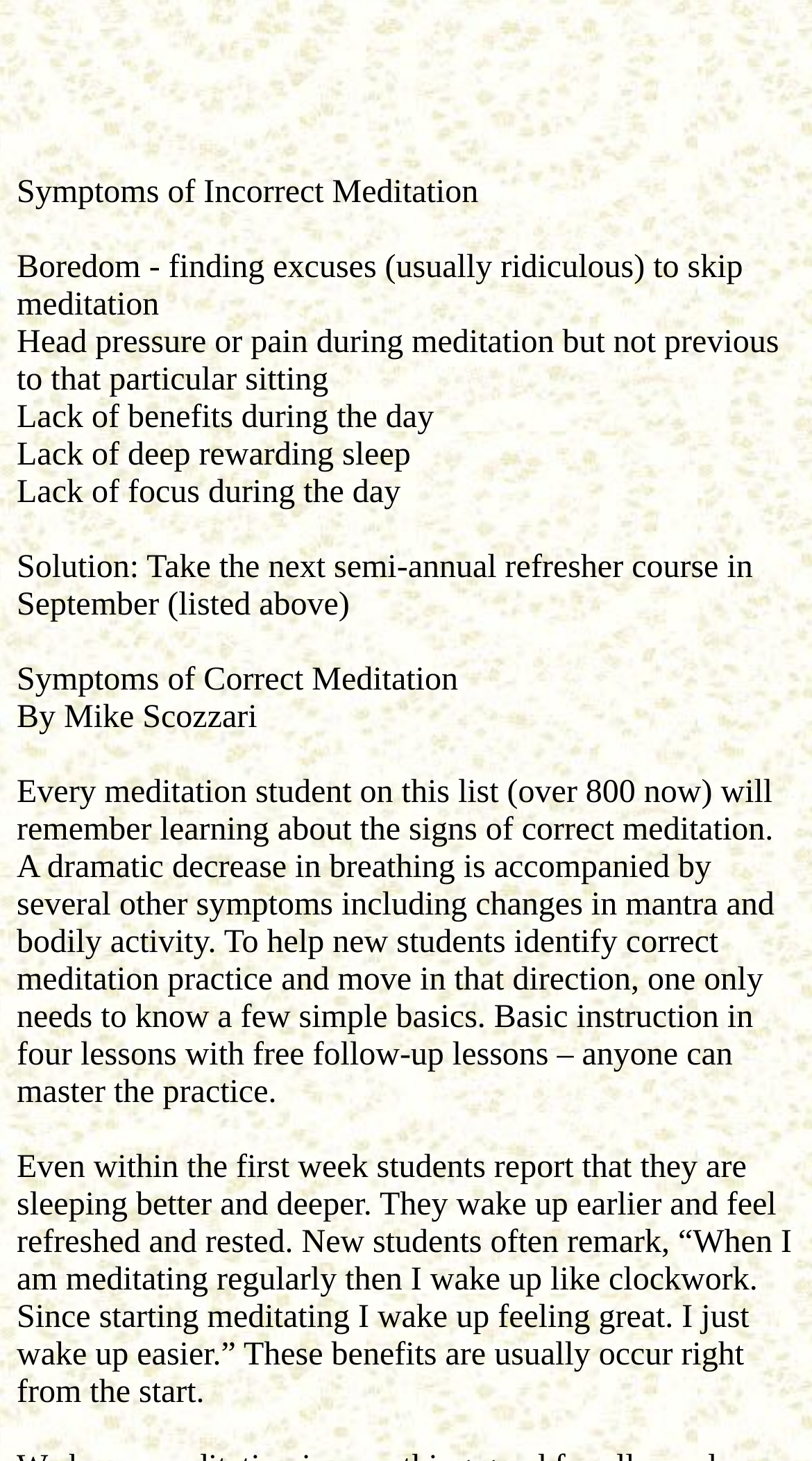How many lessons are required to master meditation?
Deliver a detailed and extensive answer to the question.

According to the webpage, basic instruction in four lessons with free follow-up lessons is required to master the practice of meditation, as stated in the text 'Basic instruction in four lessons with free follow-up lessons – anyone can master the practice'.